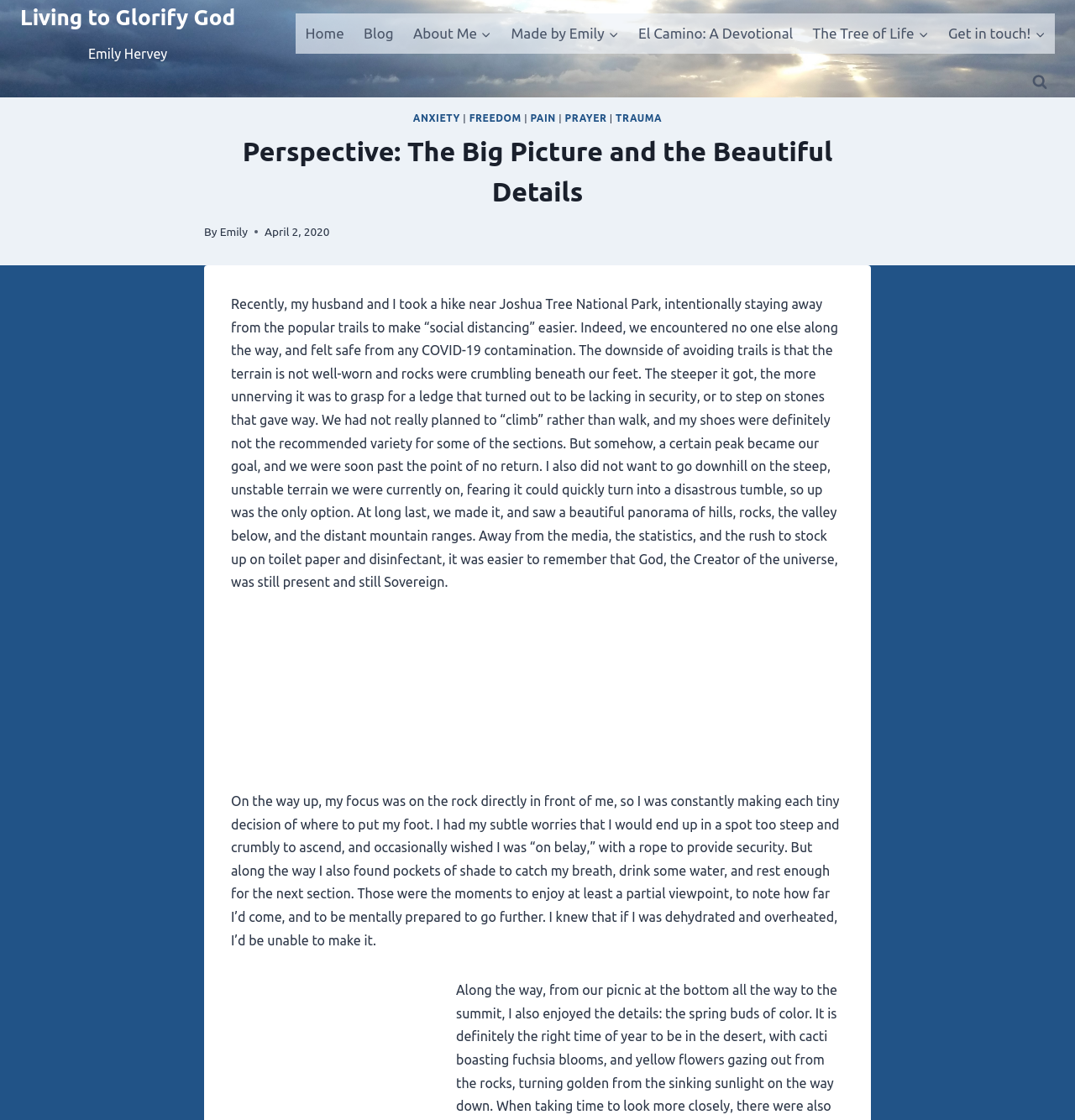Determine the bounding box coordinates of the element that should be clicked to execute the following command: "Read the blog post about anxiety".

[0.384, 0.1, 0.428, 0.11]